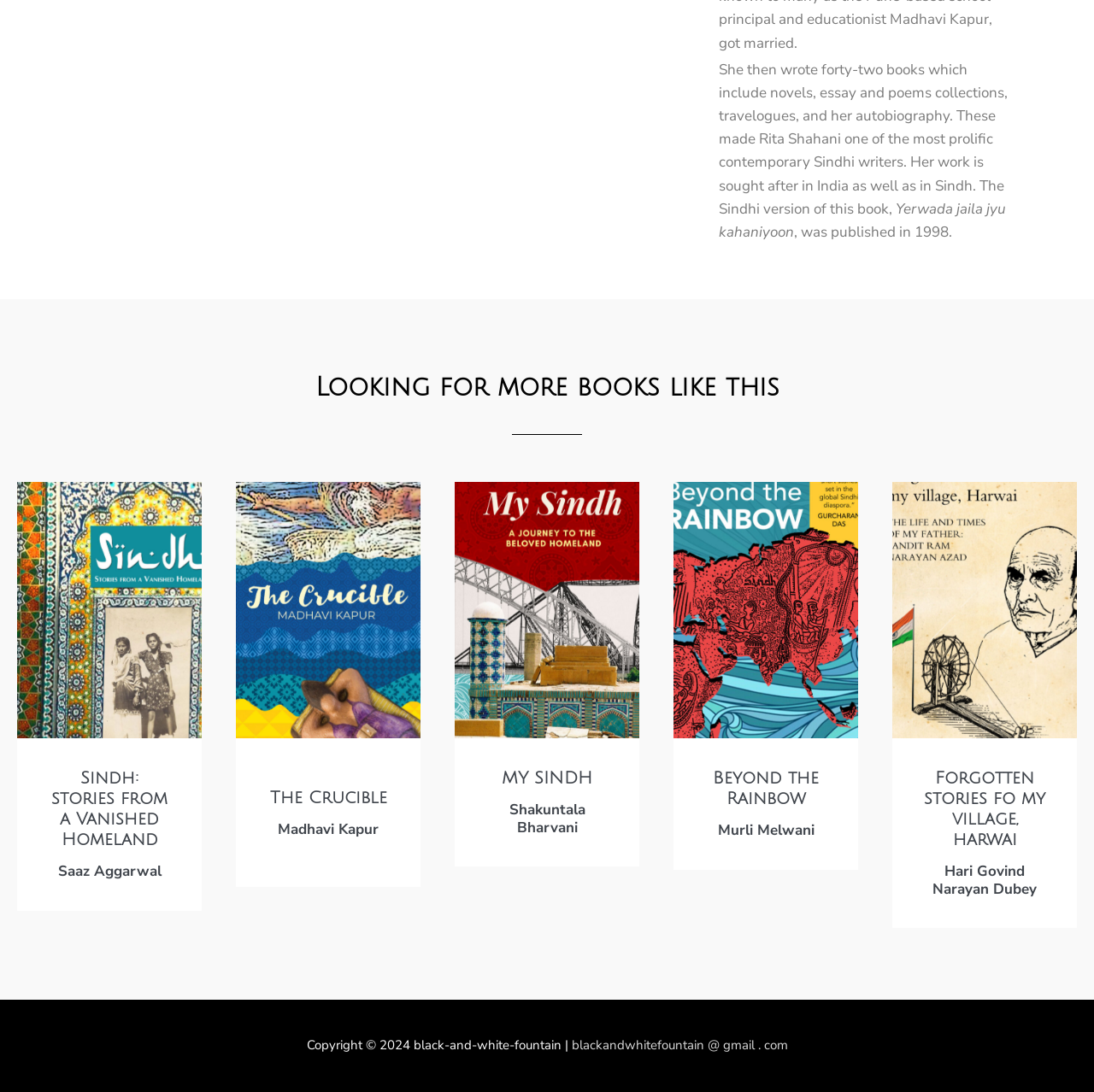How many books has Rita Shahani written?
Refer to the image and provide a one-word or short phrase answer.

forty-two